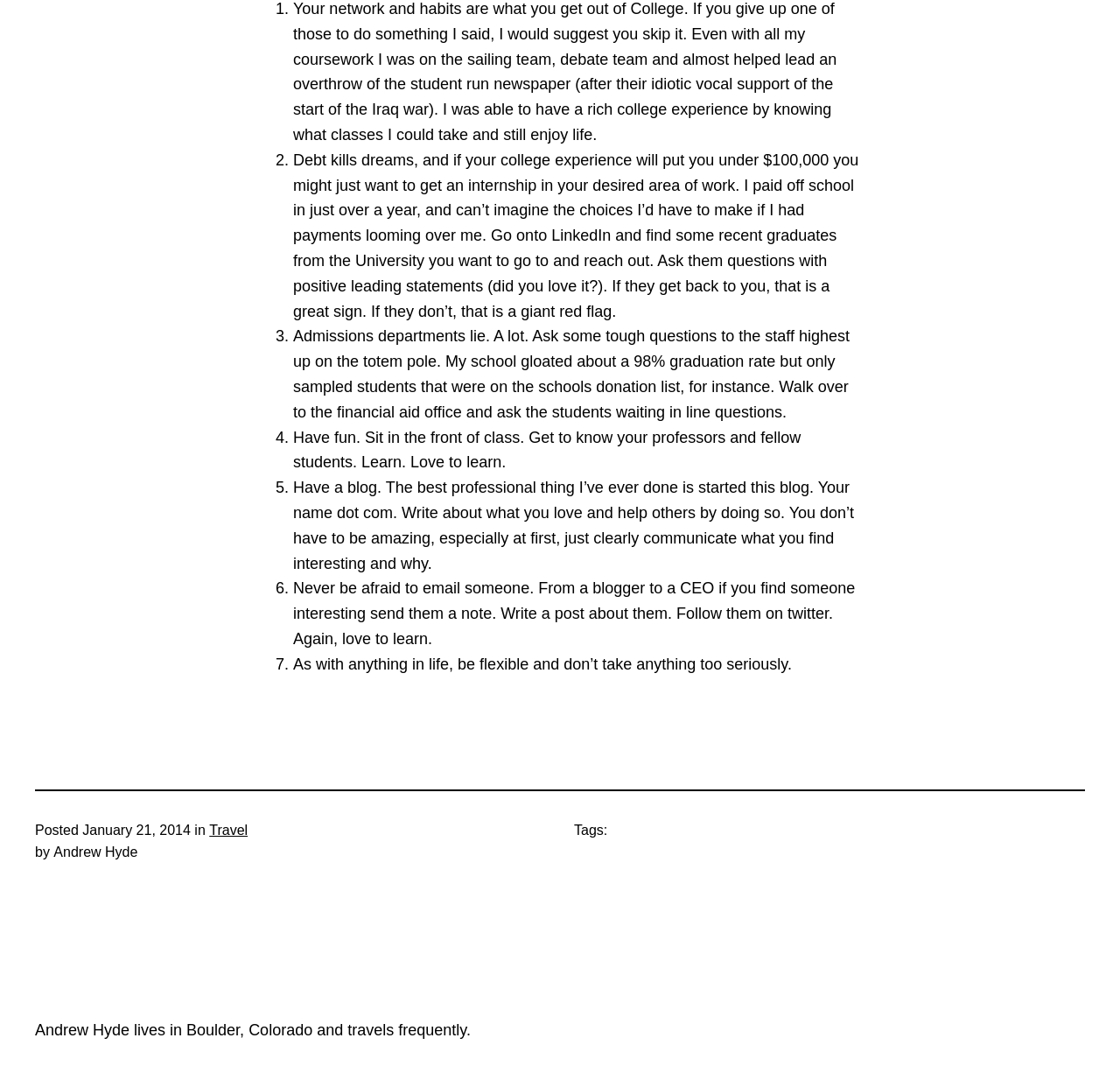Refer to the image and offer a detailed explanation in response to the question: What is the category of the post?

The category of the post can be found at the bottom of the webpage, where it says 'in Travel'.